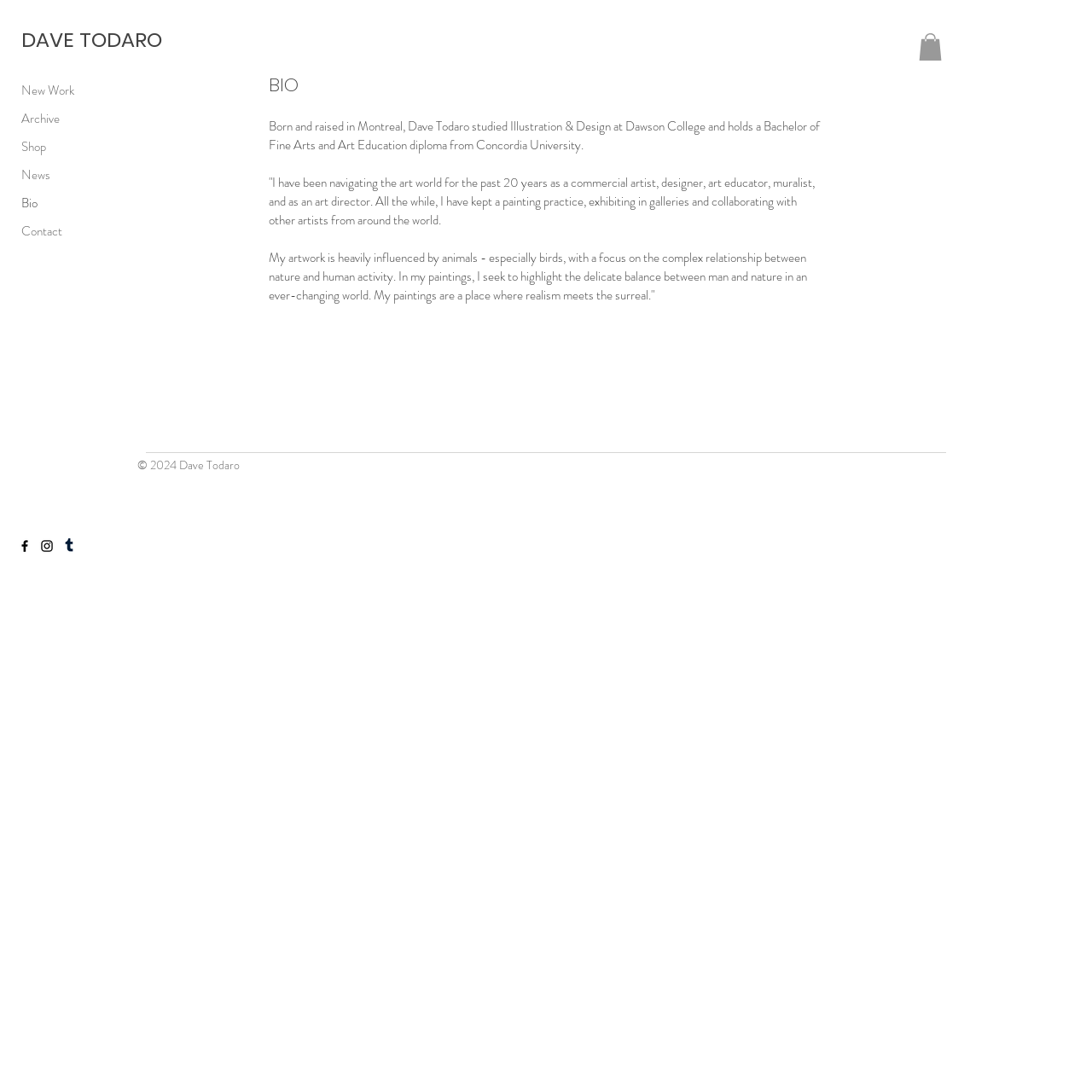Please locate the bounding box coordinates for the element that should be clicked to achieve the following instruction: "Click on the 'New Work' link". Ensure the coordinates are given as four float numbers between 0 and 1, i.e., [left, top, right, bottom].

[0.02, 0.07, 0.105, 0.096]